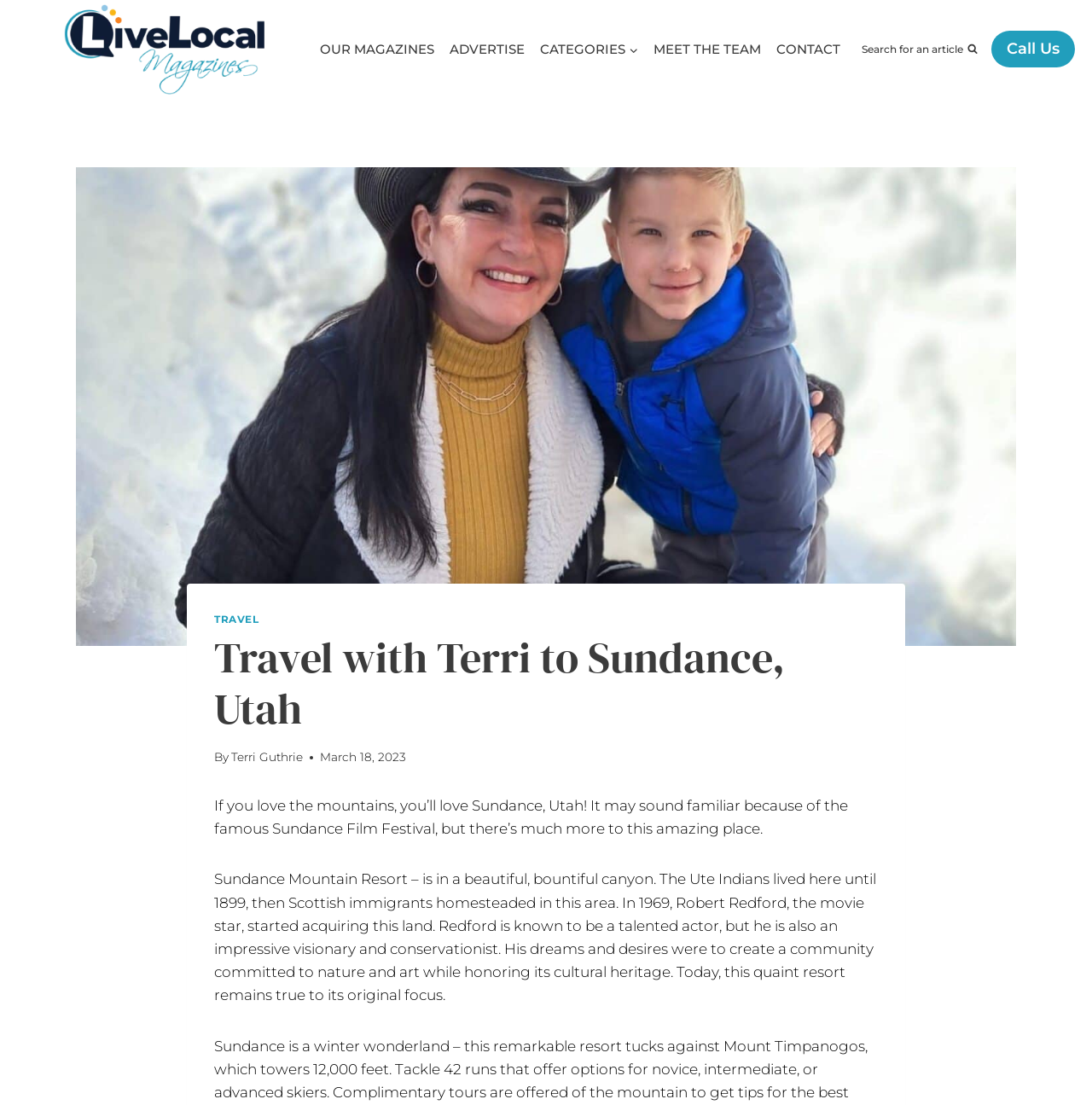Please identify the bounding box coordinates of the clickable area that will allow you to execute the instruction: "Navigate to OUR MAGAZINES".

[0.286, 0.035, 0.405, 0.054]